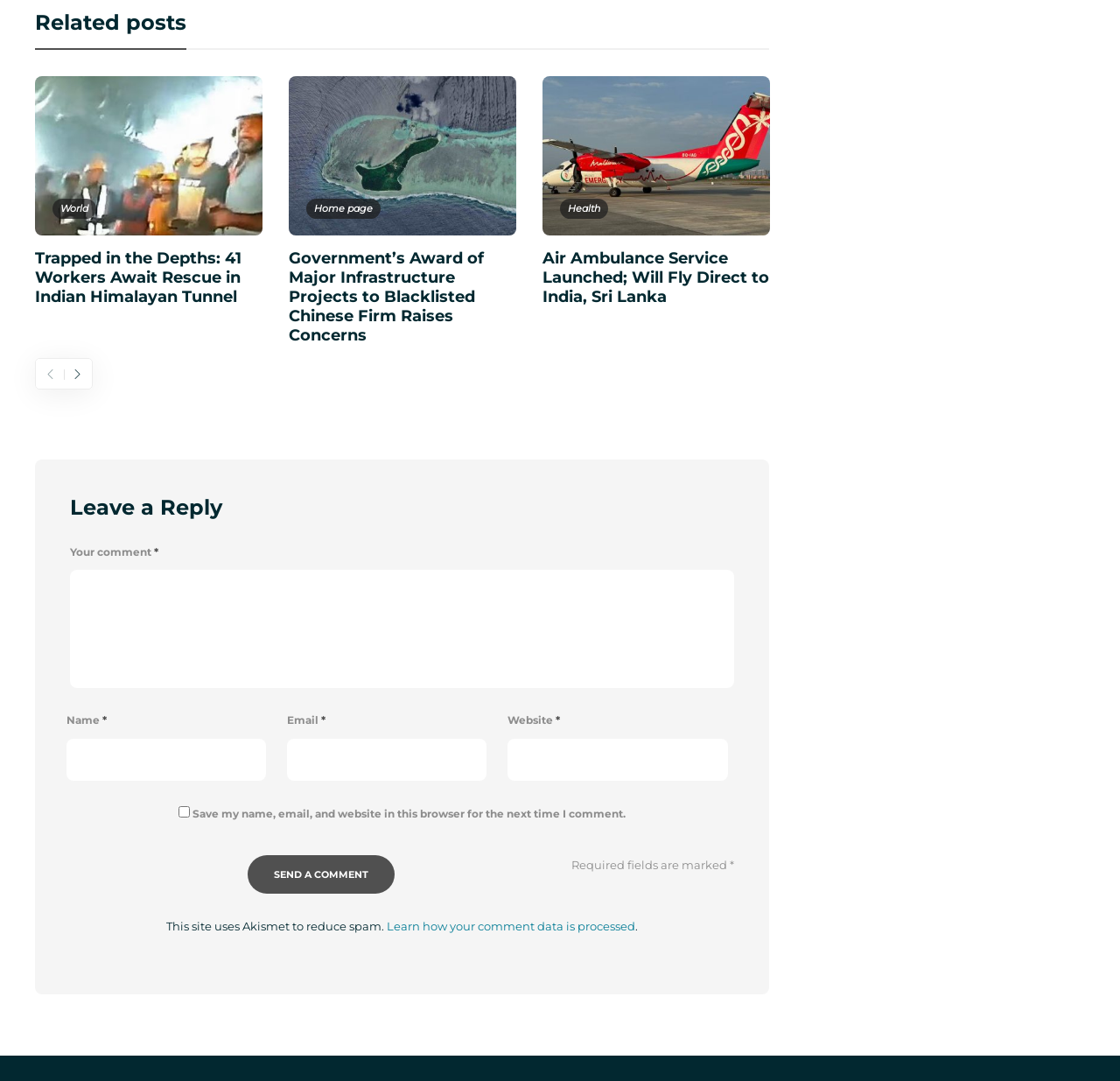Pinpoint the bounding box coordinates of the element you need to click to execute the following instruction: "Click the 'Send a comment' button". The bounding box should be represented by four float numbers between 0 and 1, in the format [left, top, right, bottom].

[0.221, 0.791, 0.352, 0.827]